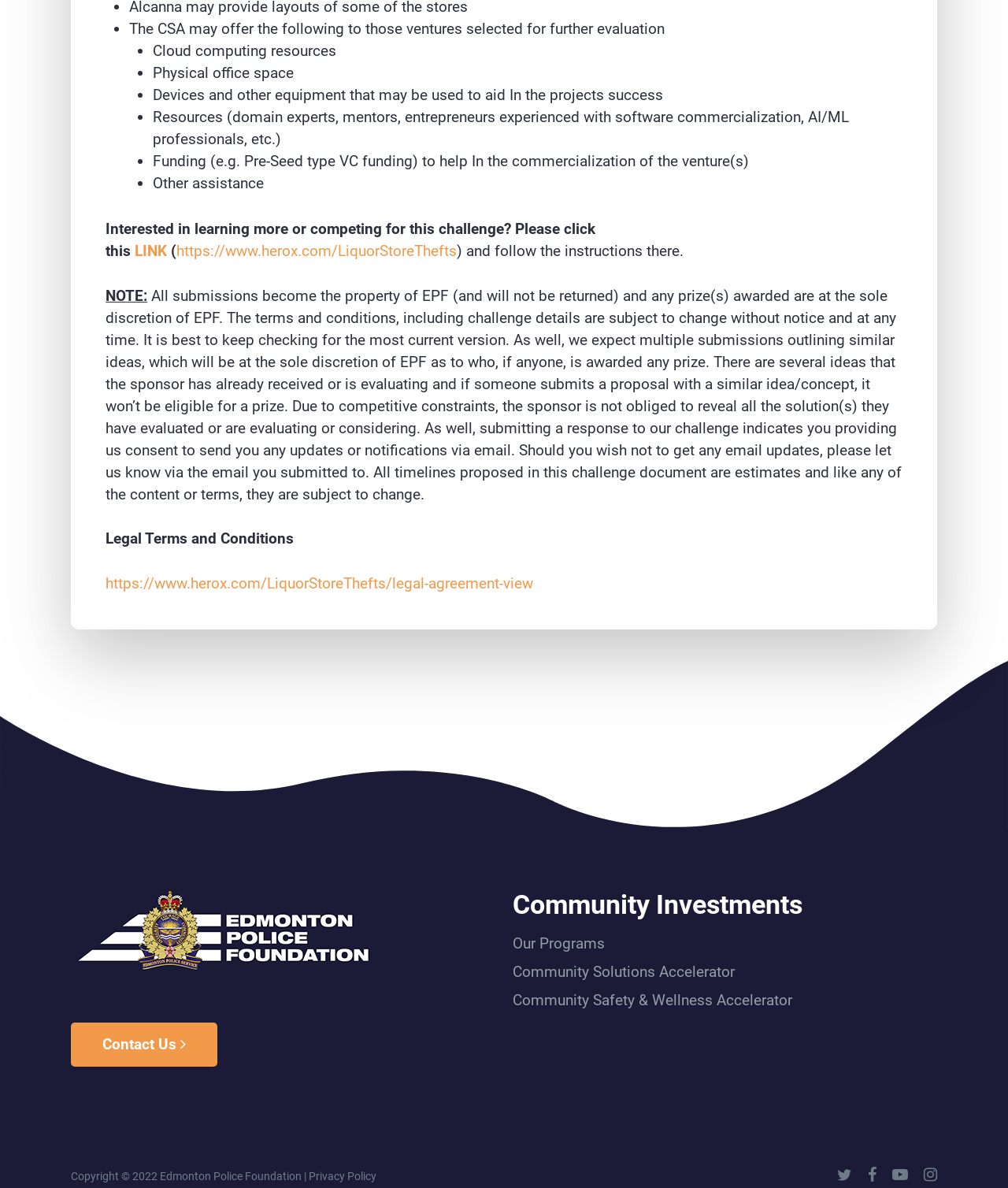What is the organization behind the challenge?
Analyze the image and deliver a detailed answer to the question.

The webpage features an image with the text 'Edmonton Police Foundation', indicating that this organization is behind the challenge.